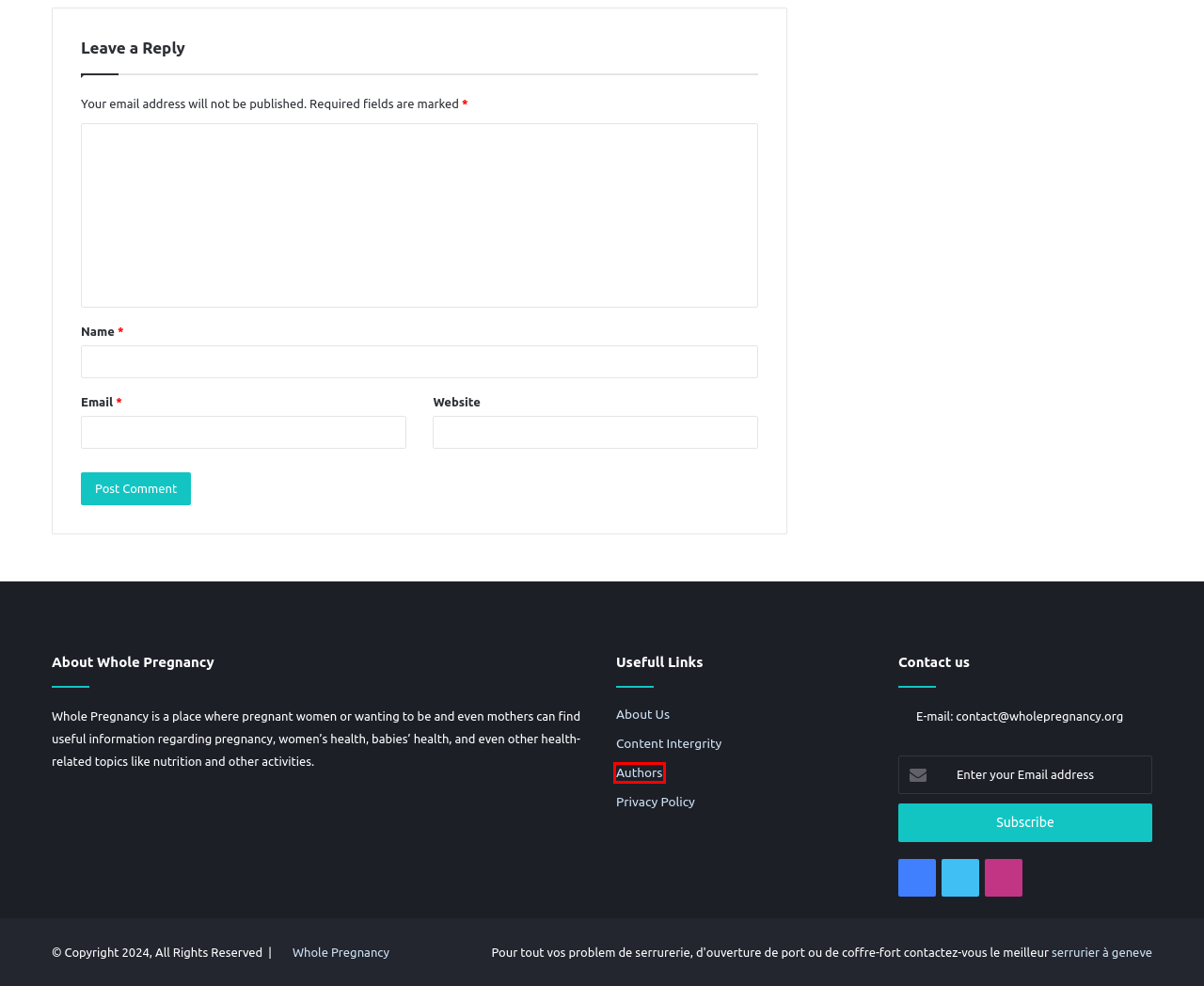Examine the webpage screenshot and identify the UI element enclosed in the red bounding box. Pick the webpage description that most accurately matches the new webpage after clicking the selected element. Here are the candidates:
A. Health Archives | Whole Pregnancy
B. Privacy Policy | Whole Pregnancy
C. About Us | Whole Pregnancy
D. Pregnancy Archives | Whole Pregnancy
E. Content Intergrity | Whole Pregnancy
F. period Archives | Whole Pregnancy
G. Your Guide Through Pragnancy | Whole Pregnancy
H. Authors | Whole Pregnancy

H